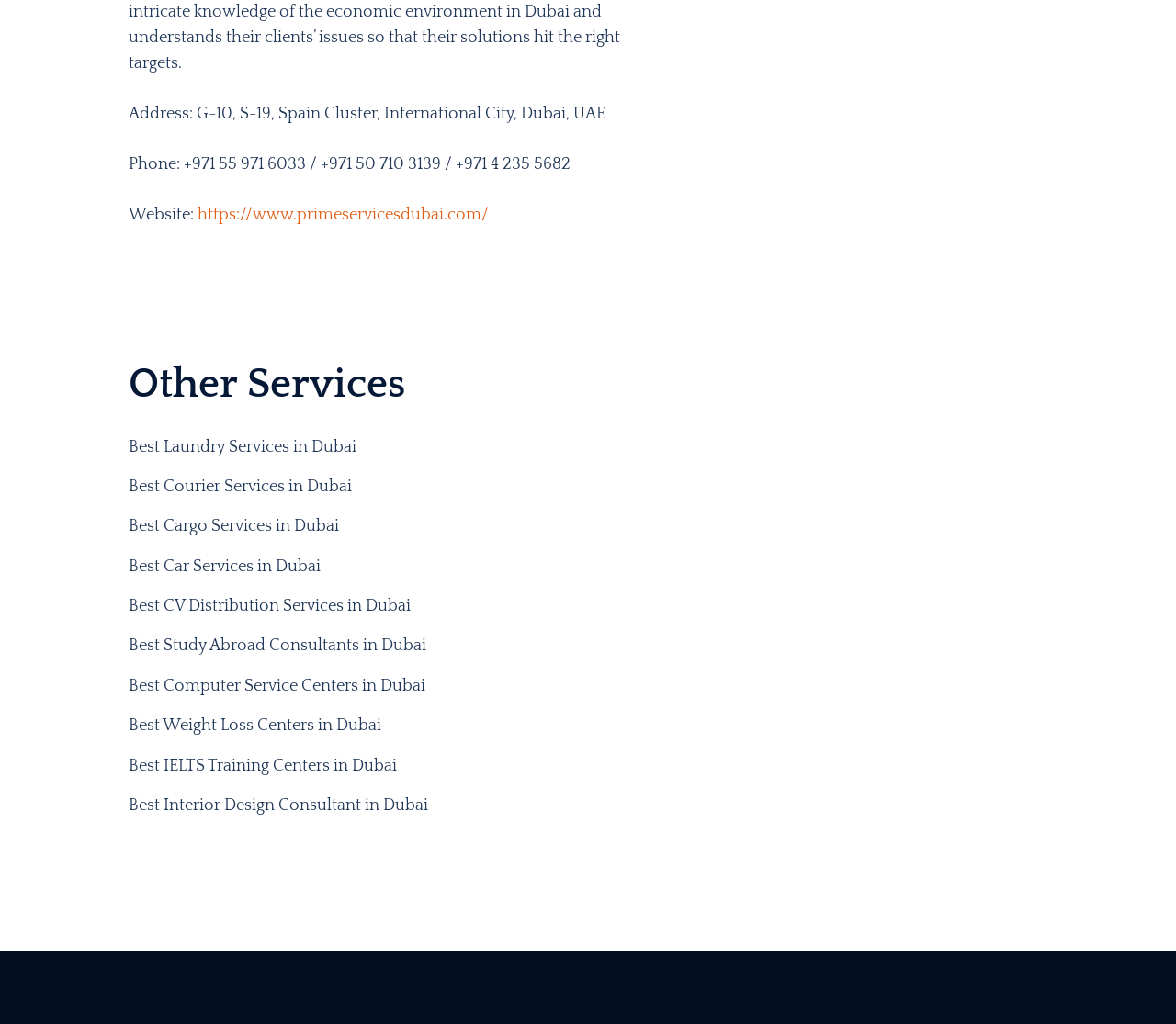Point out the bounding box coordinates of the section to click in order to follow this instruction: "Learn about Best Laundry Services in Dubai".

[0.109, 0.424, 0.891, 0.449]